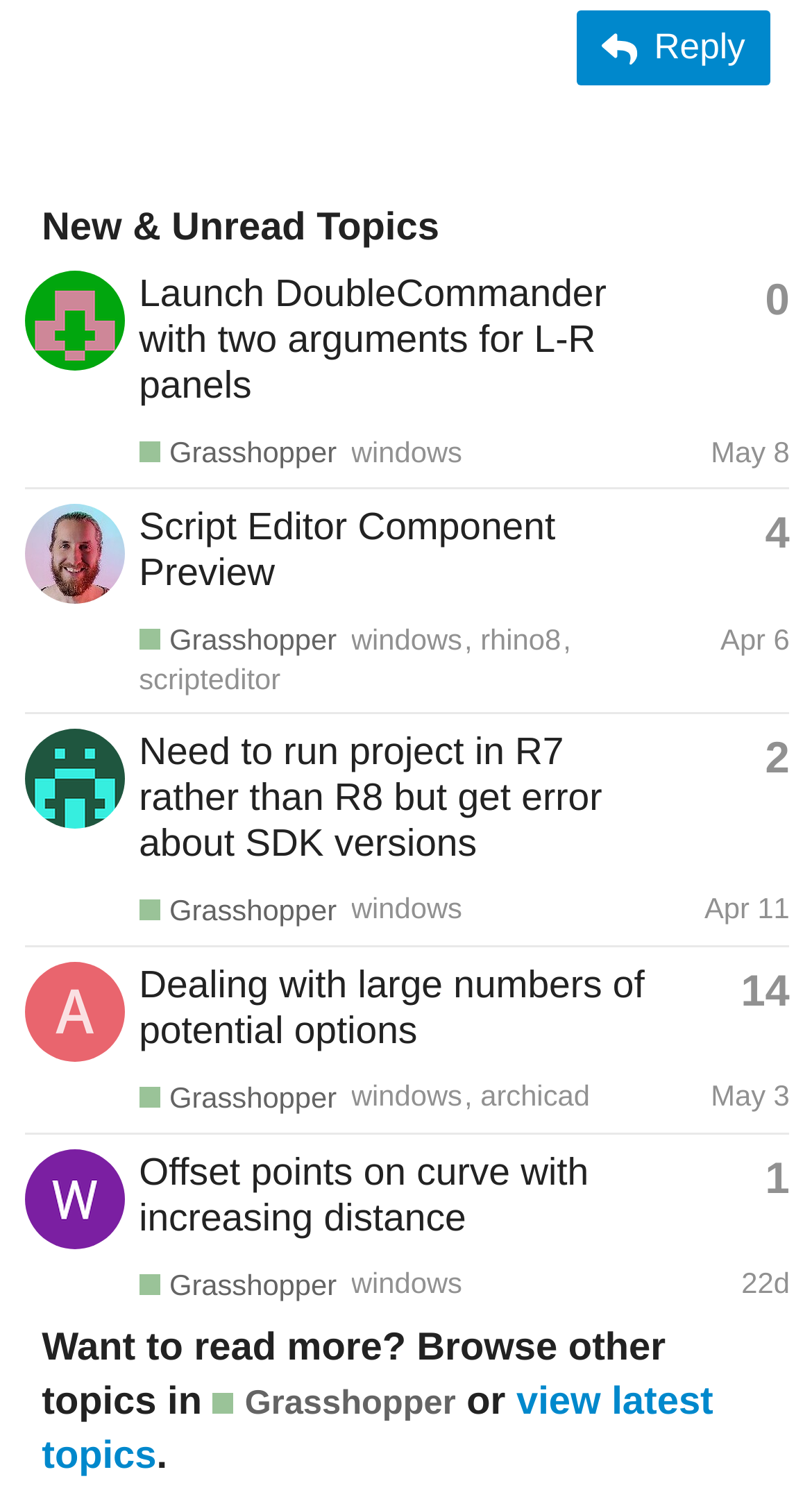Give the bounding box coordinates for the element described as: "aria-label="williamjb741's profile, latest poster"".

[0.03, 0.784, 0.153, 0.808]